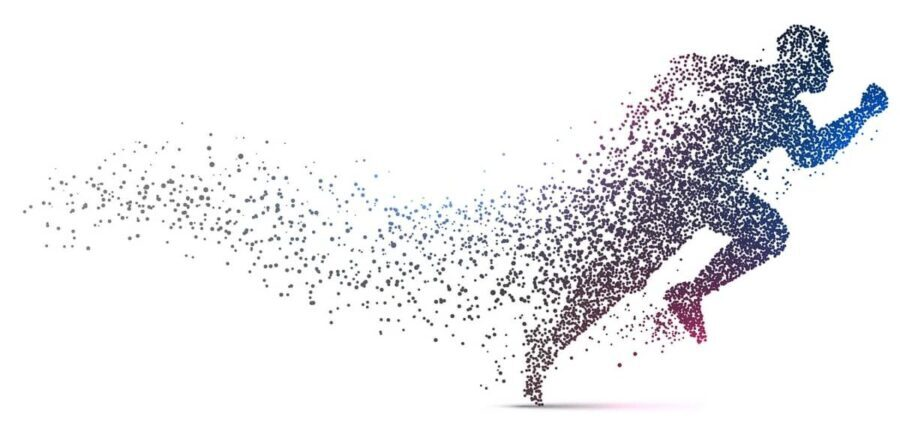Give a detailed account of the elements present in the image.

The image depicts a vibrant, stylized silhouette of a runner made up of particles, suggesting motion and vitality. The figure is shown in an athletic pose, emphasizing speed and agility as it dashes forward. This dynamic representation symbolizes the themes of stamina and endurance discussed in the article, "Can Choline Supplementation Boost Your Stamina and Endurance?" The creative use of dots dispersing behind the runner conveys a sense of energy and the essence of pushing limits in physical performance, reinforcing the idea that nutrients like choline may play a significant role in enhancing athletic abilities.